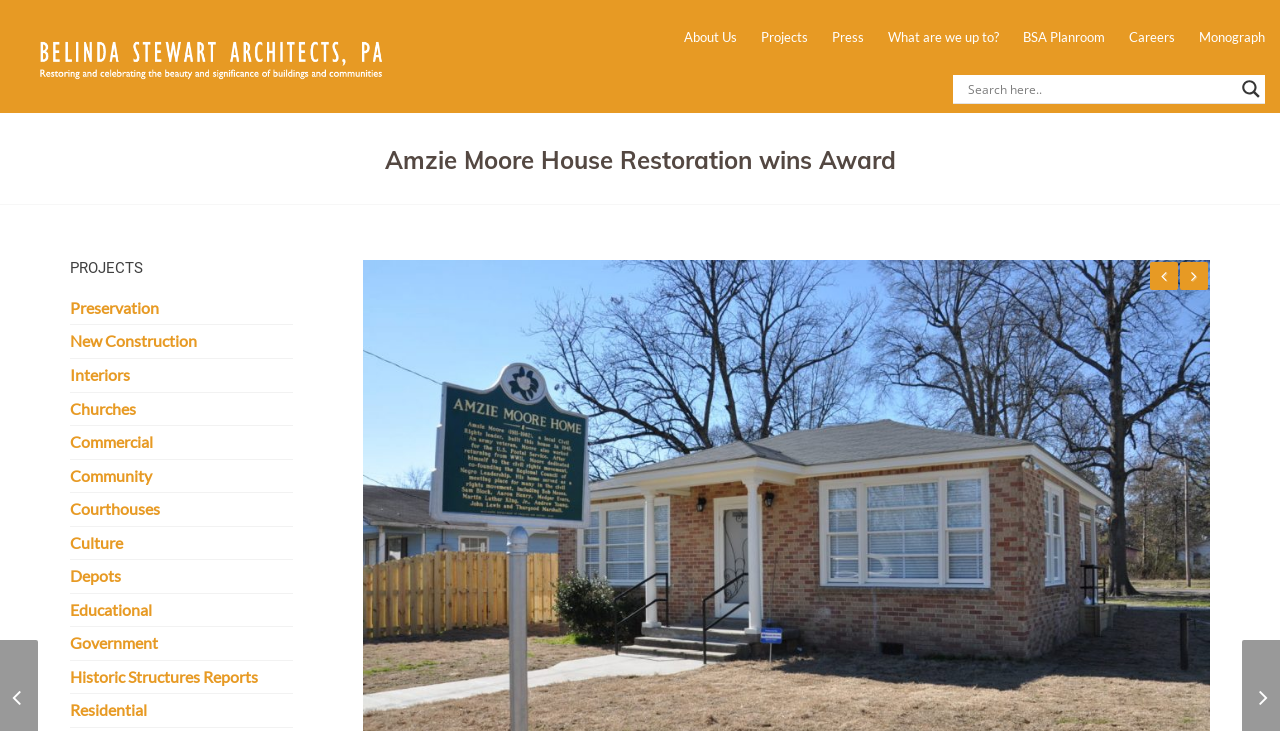Could you locate the bounding box coordinates for the section that should be clicked to accomplish this task: "Go to About Us page".

[0.525, 0.0, 0.585, 0.103]